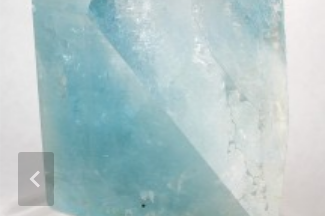Based on the image, provide a detailed and complete answer to the question: 
What is the crystal associated with?

According to the caption, the Blue Topaz crystal is associated with various symbolism, including 'wisdom and intellect', indicating that it is believed to possess or represent these qualities.